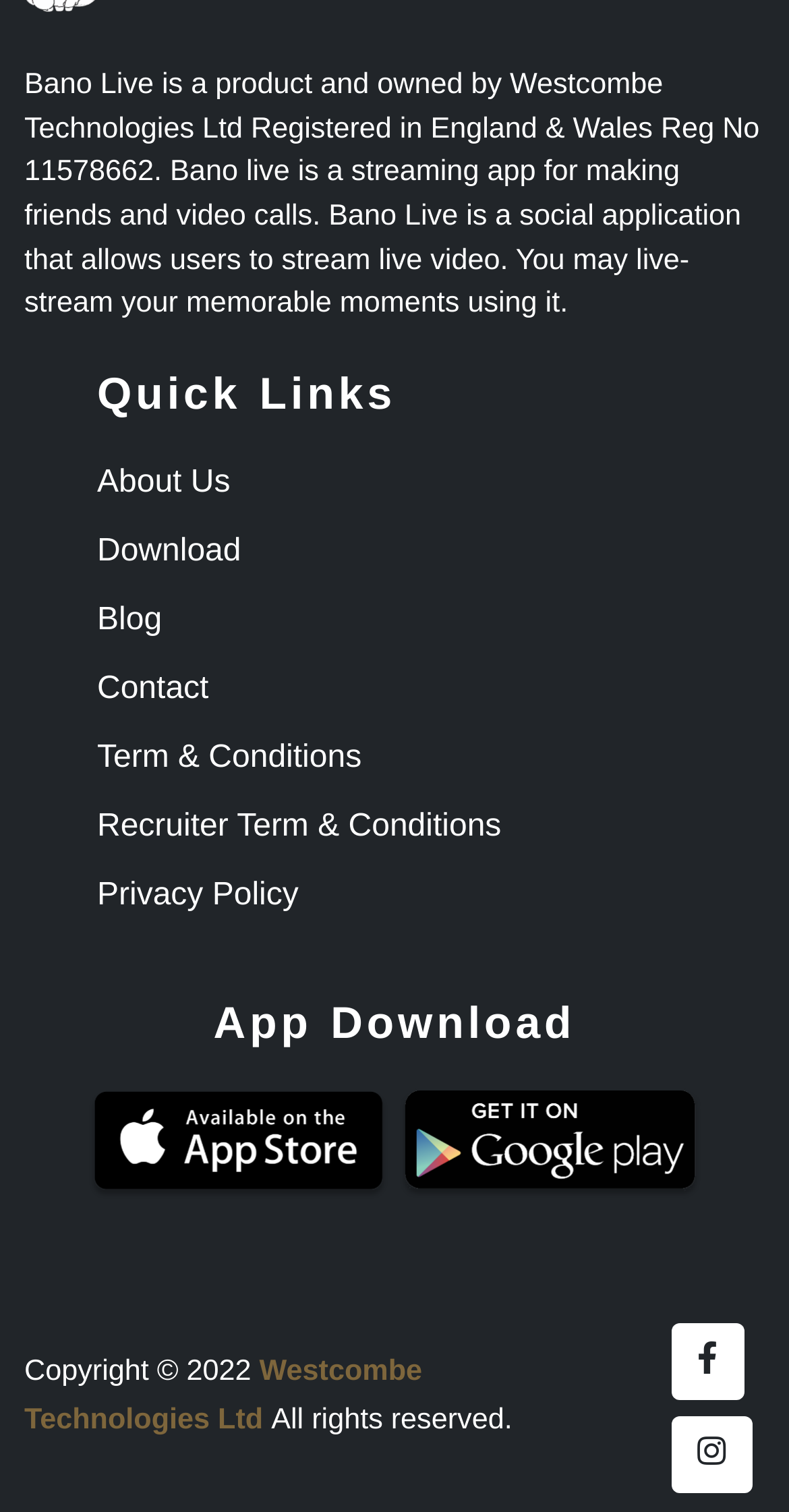How many social media links are there at the bottom of the page?
Using the picture, provide a one-word or short phrase answer.

2